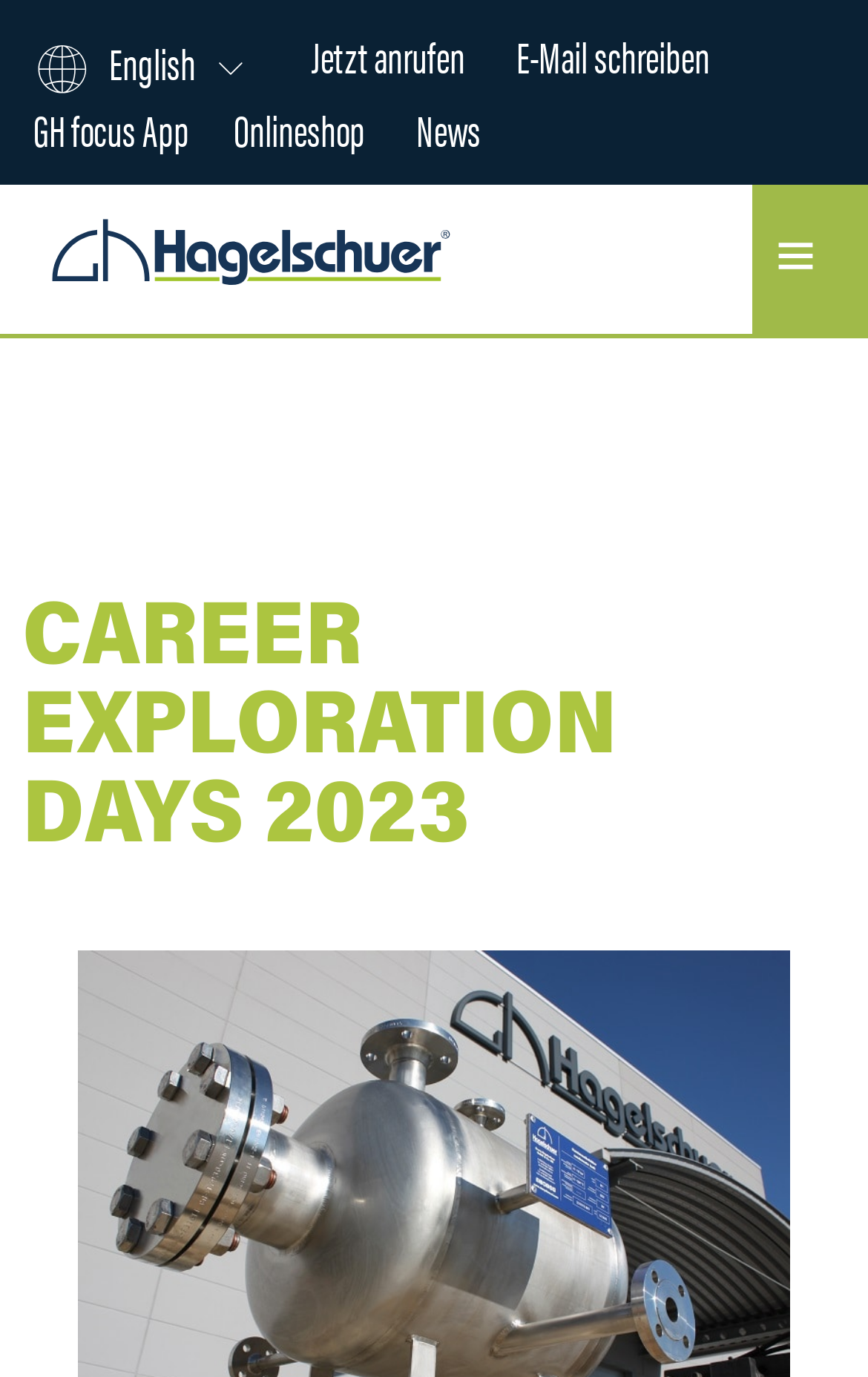Bounding box coordinates are specified in the format (top-left x, top-left y, bottom-right x, bottom-right y). All values are floating point numbers bounded between 0 and 1. Please provide the bounding box coordinate of the region this sentence describes: Rent

[0.103, 0.246, 0.174, 0.303]